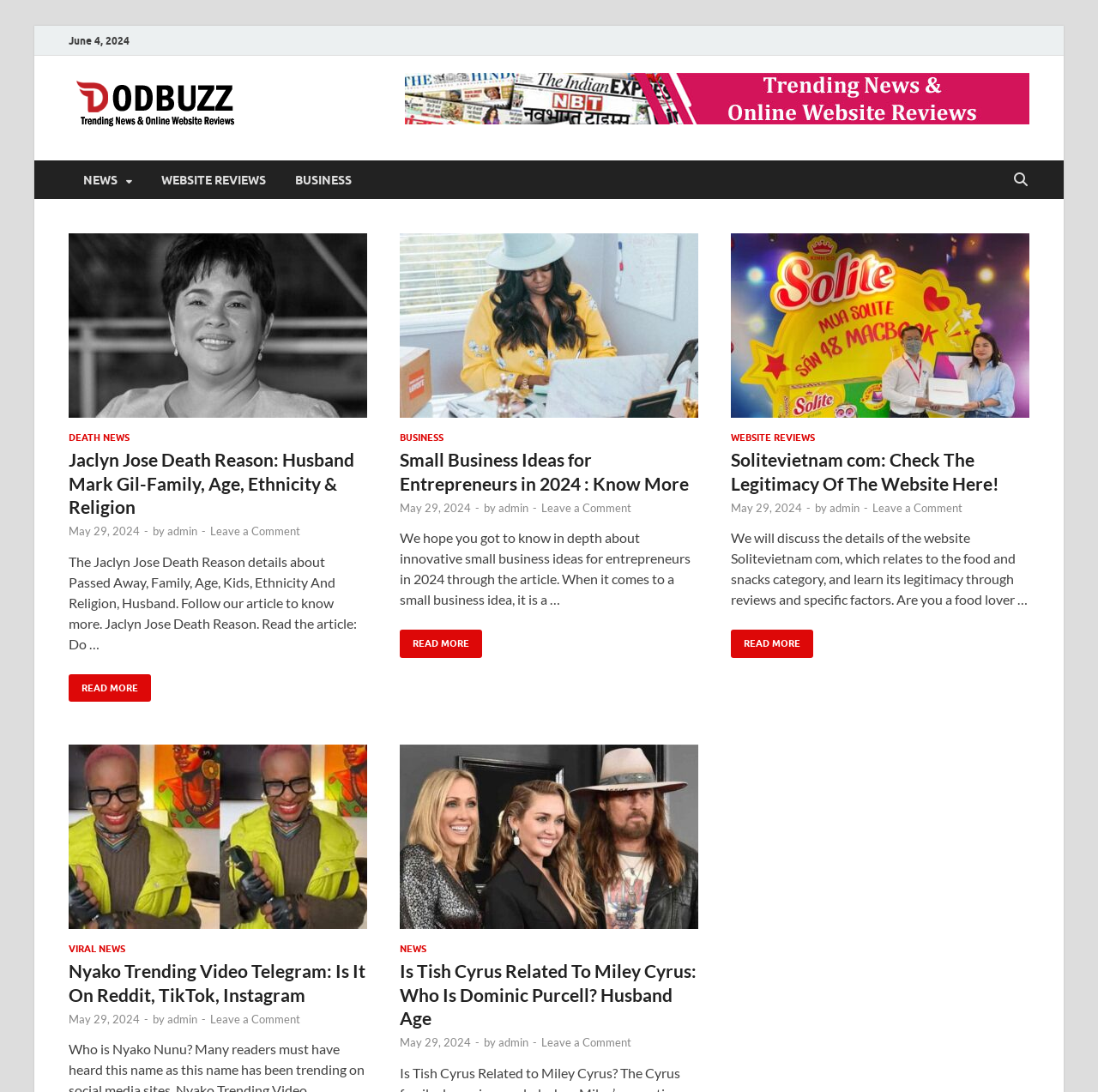Can you give a detailed response to the following question using the information from the image? What are the three main categories on the webpage?

The three main categories on the webpage are 'NEWS', 'WEBSITE REVIEWS', and 'BUSINESS', which are displayed as links and seem to be the main sections of the webpage.